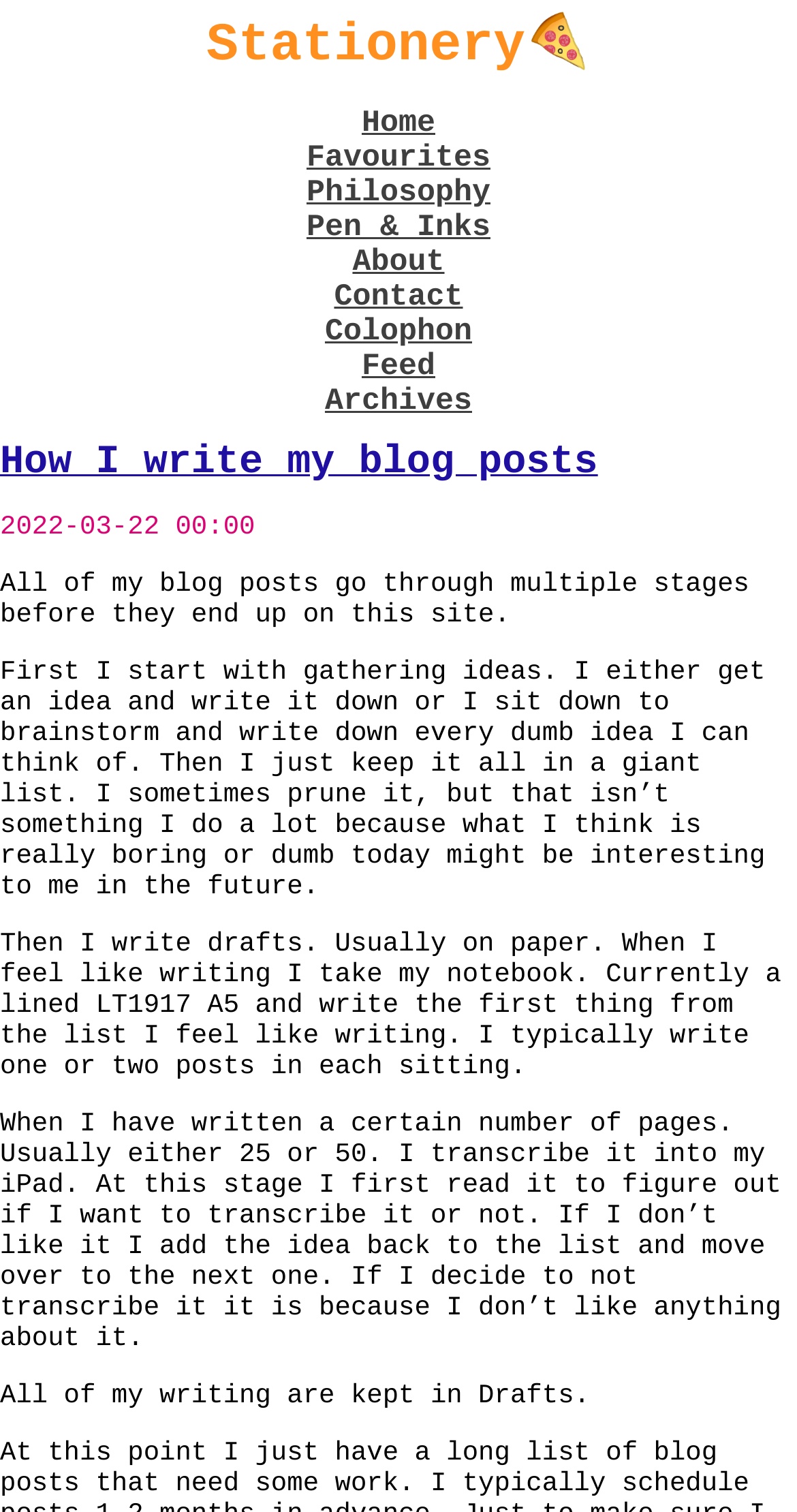Bounding box coordinates are specified in the format (top-left x, top-left y, bottom-right x, bottom-right y). All values are floating point numbers bounded between 0 and 1. Please provide the bounding box coordinate of the region this sentence describes: Favourites

[0.384, 0.093, 0.616, 0.118]